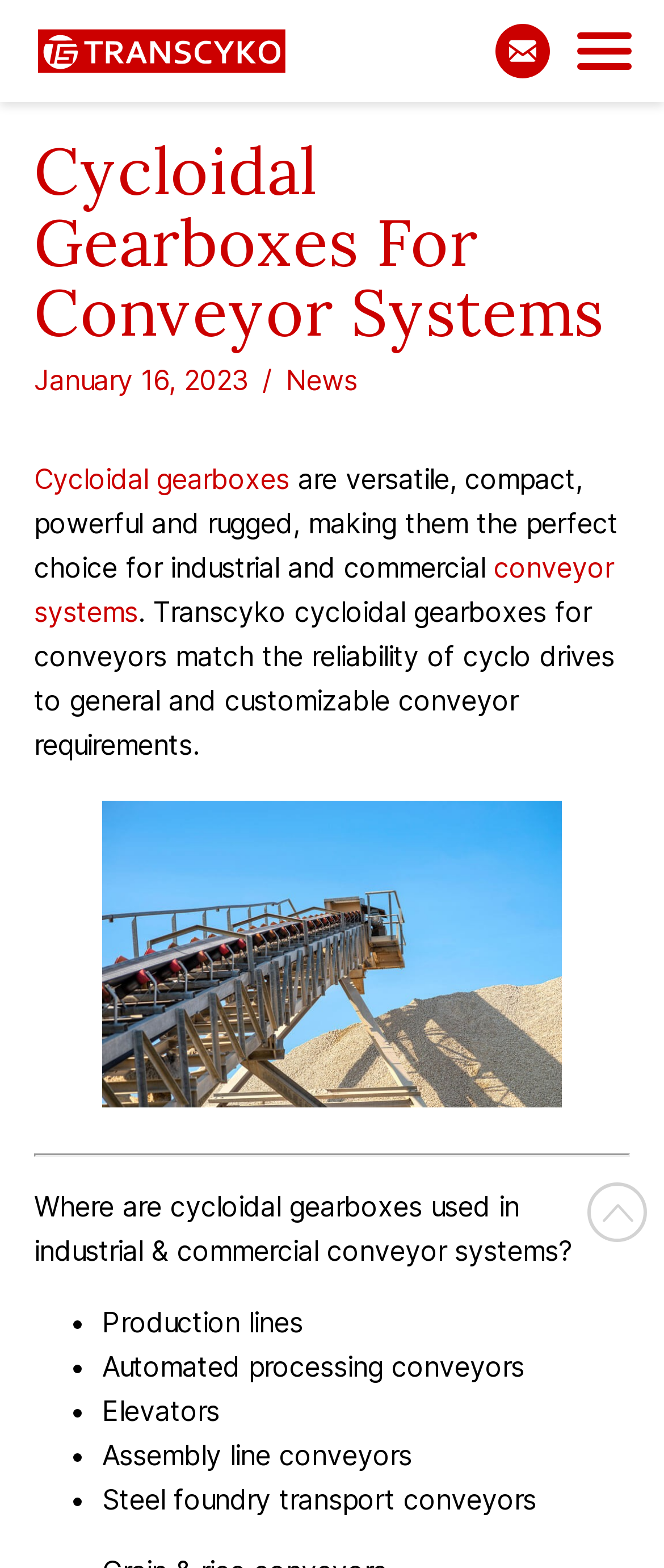Provide a brief response to the question below using one word or phrase:
What is the main topic of this webpage?

Cycloidal gearboxes